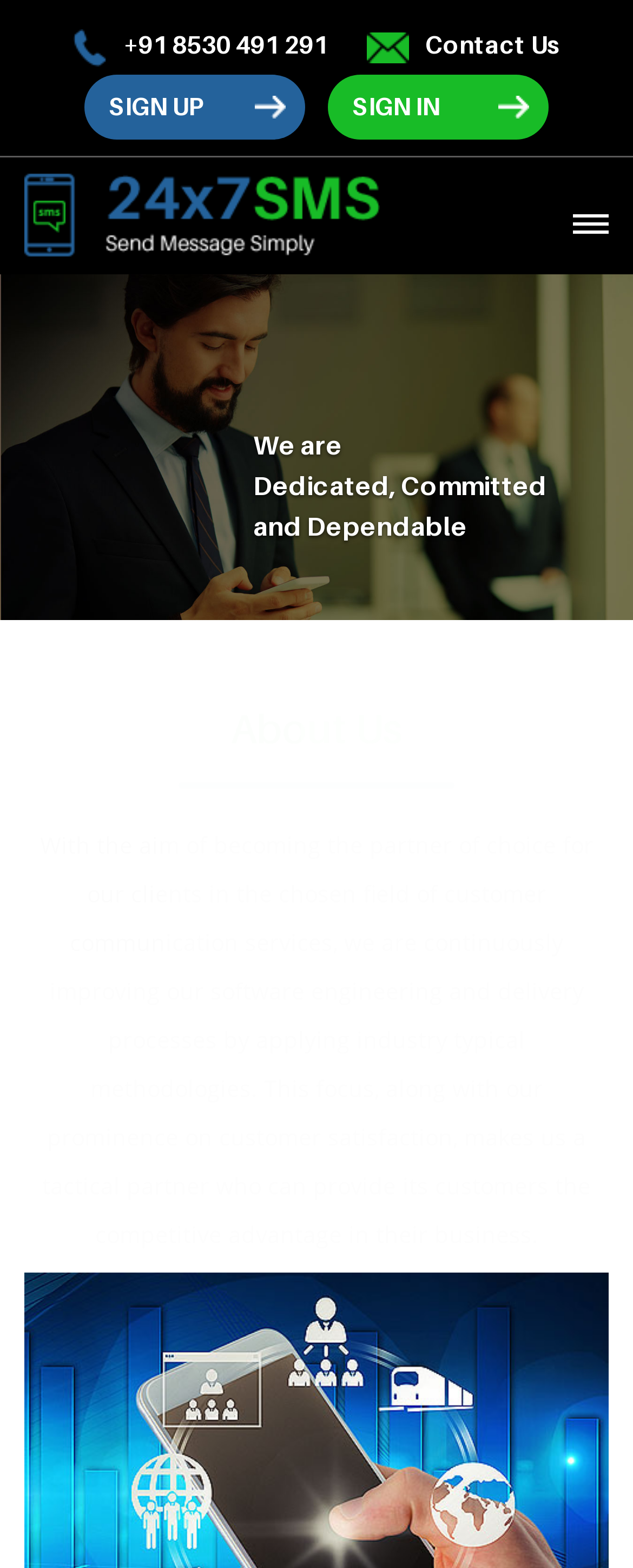What is the theme of the image at the top of the page?
Please provide a detailed answer to the question.

I examined the image at the top of the page and saw that it is labeled as 'Home', suggesting that it is a logo or icon related to the company's home page.